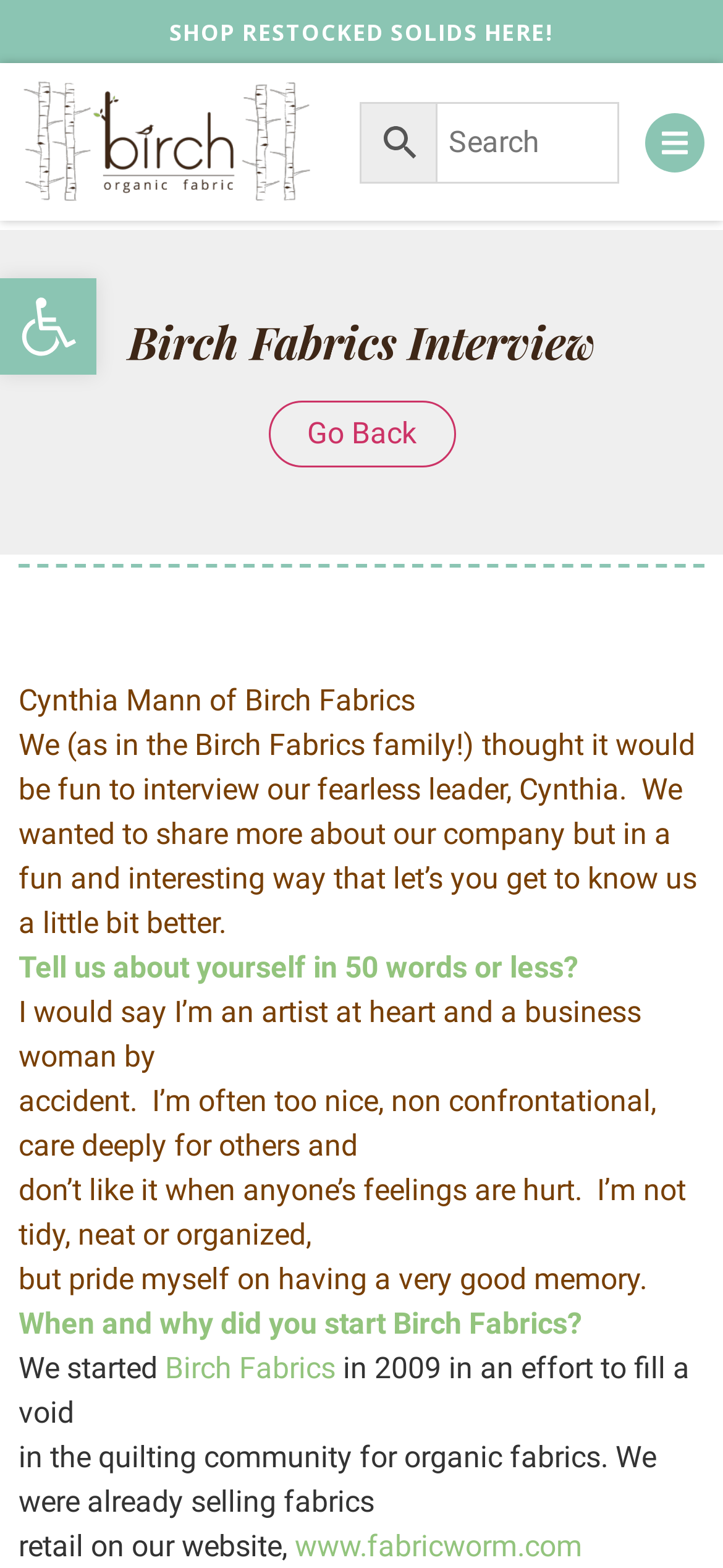Locate the bounding box coordinates of the UI element described by: "www.fabricworm.com". The bounding box coordinates should consist of four float numbers between 0 and 1, i.e., [left, top, right, bottom].

[0.408, 0.975, 0.805, 0.997]